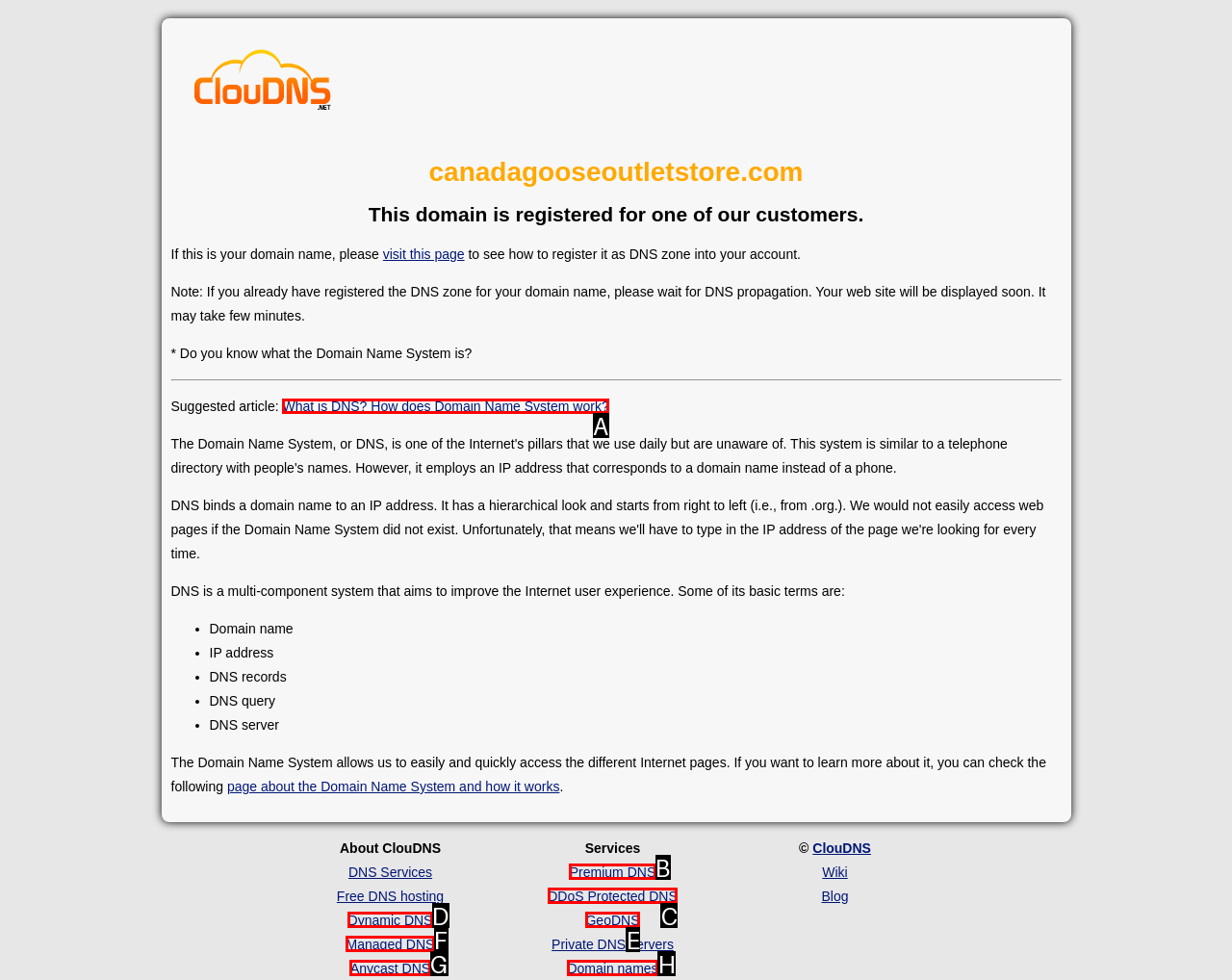Specify which UI element should be clicked to accomplish the task: read about What is DNS? How does Domain Name System work?. Answer with the letter of the correct choice.

A